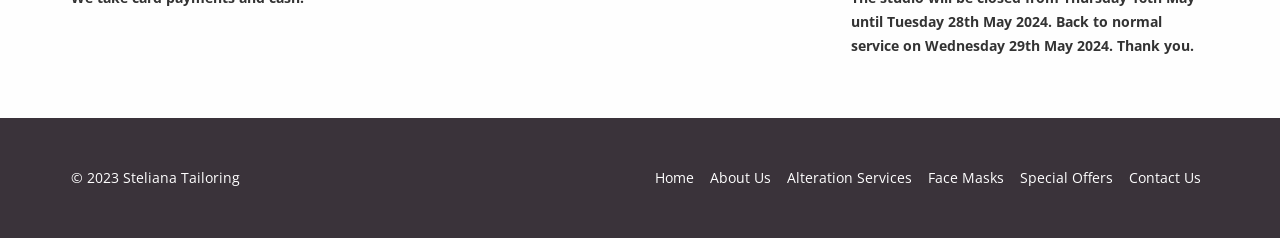What is the last item in the navigation menu?
Examine the screenshot and reply with a single word or phrase.

Contact Us